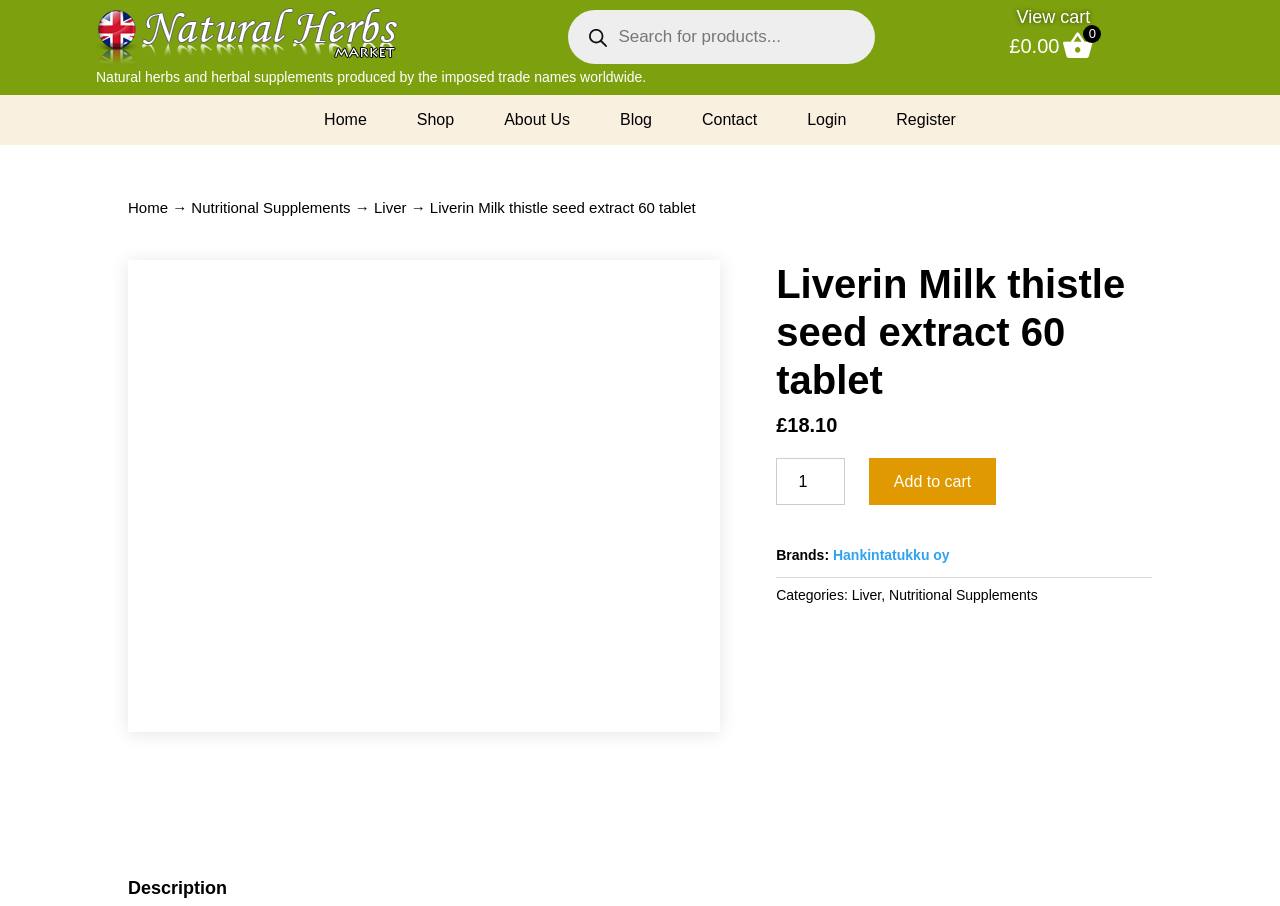What is the price of the Liverin Milk thistle seed extract 60 tablet?
We need a detailed and meticulous answer to the question.

I found the price of the product by looking at the text next to the '£' symbol, which is located below the product title and above the 'Add to cart' button.